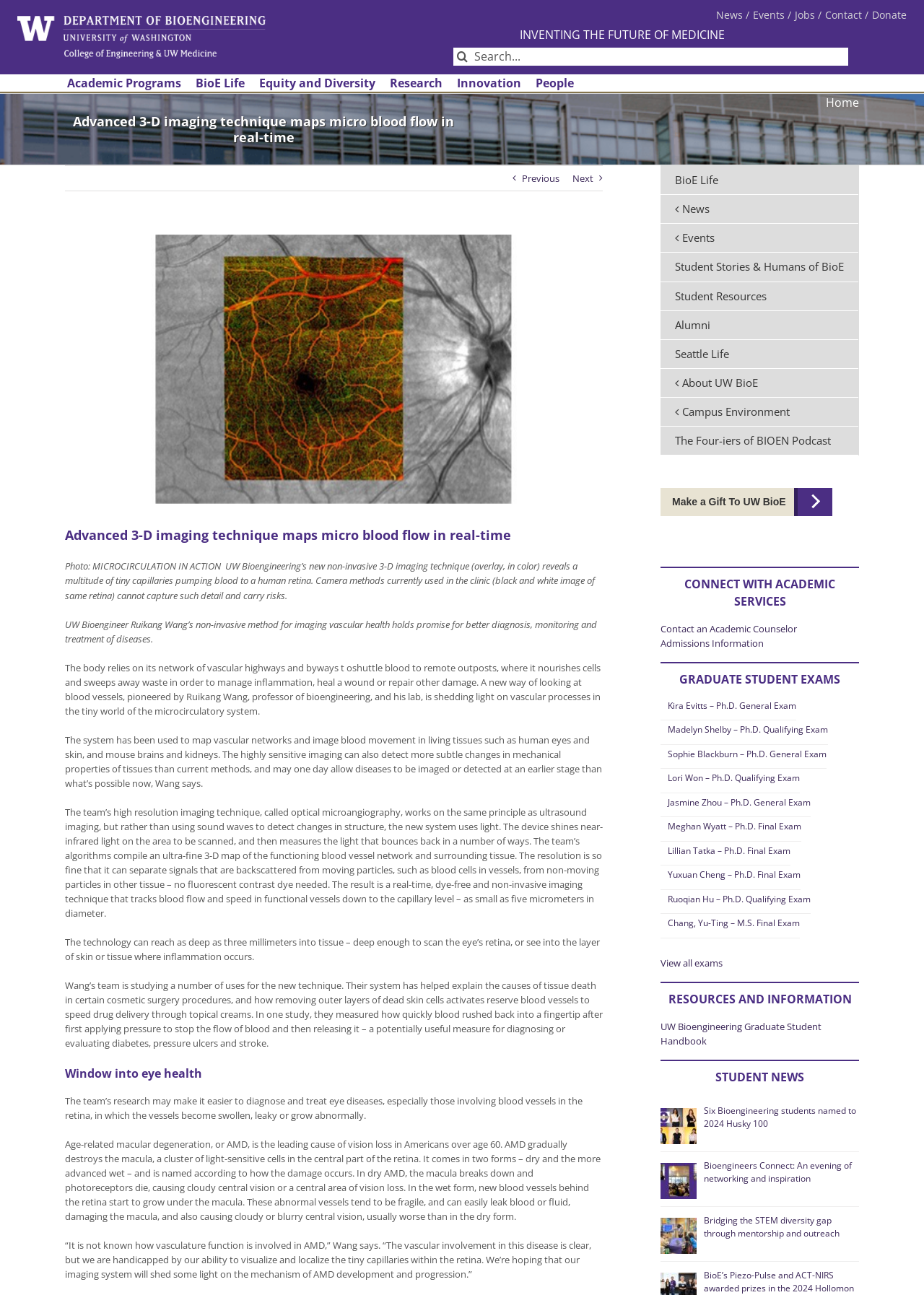Kindly provide the bounding box coordinates of the section you need to click on to fulfill the given instruction: "Go to the home page".

[0.894, 0.073, 0.93, 0.085]